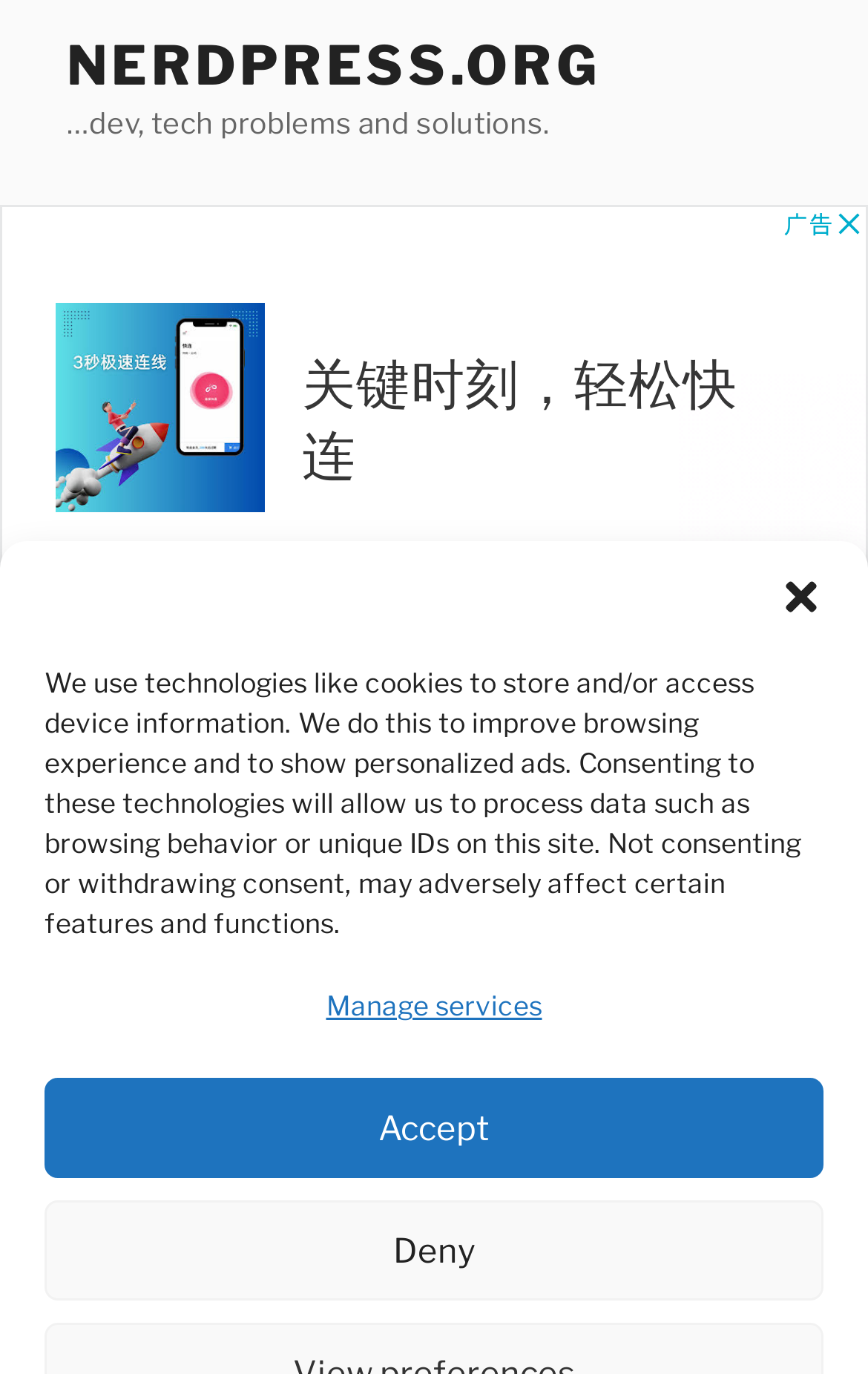Please find and report the bounding box coordinates of the element to click in order to perform the following action: "read the Wunderlist article". The coordinates should be expressed as four float numbers between 0 and 1, in the format [left, top, right, bottom].

[0.077, 0.786, 0.923, 0.841]